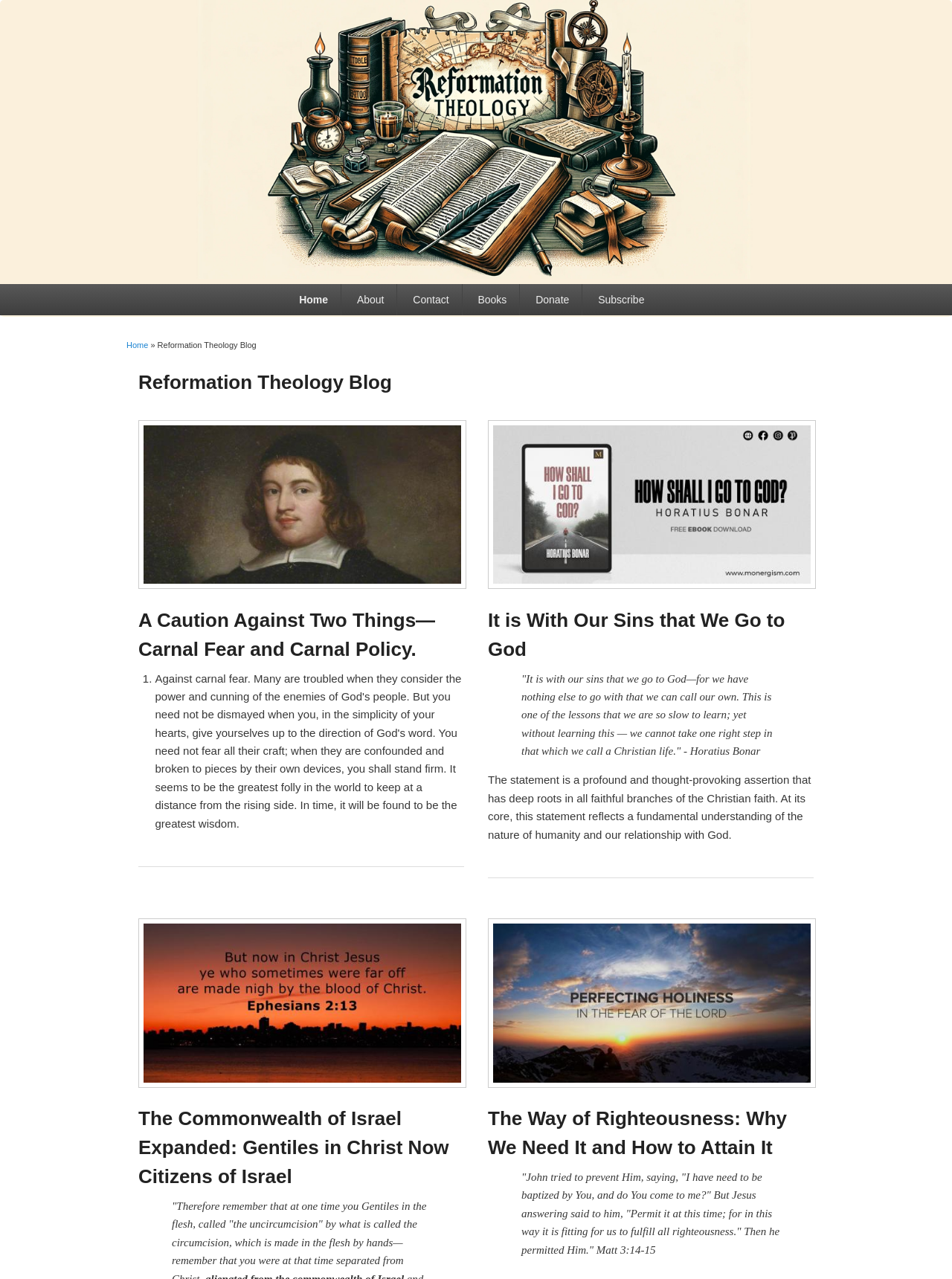Can you determine the main header of this webpage?

Reformation Theology Blog